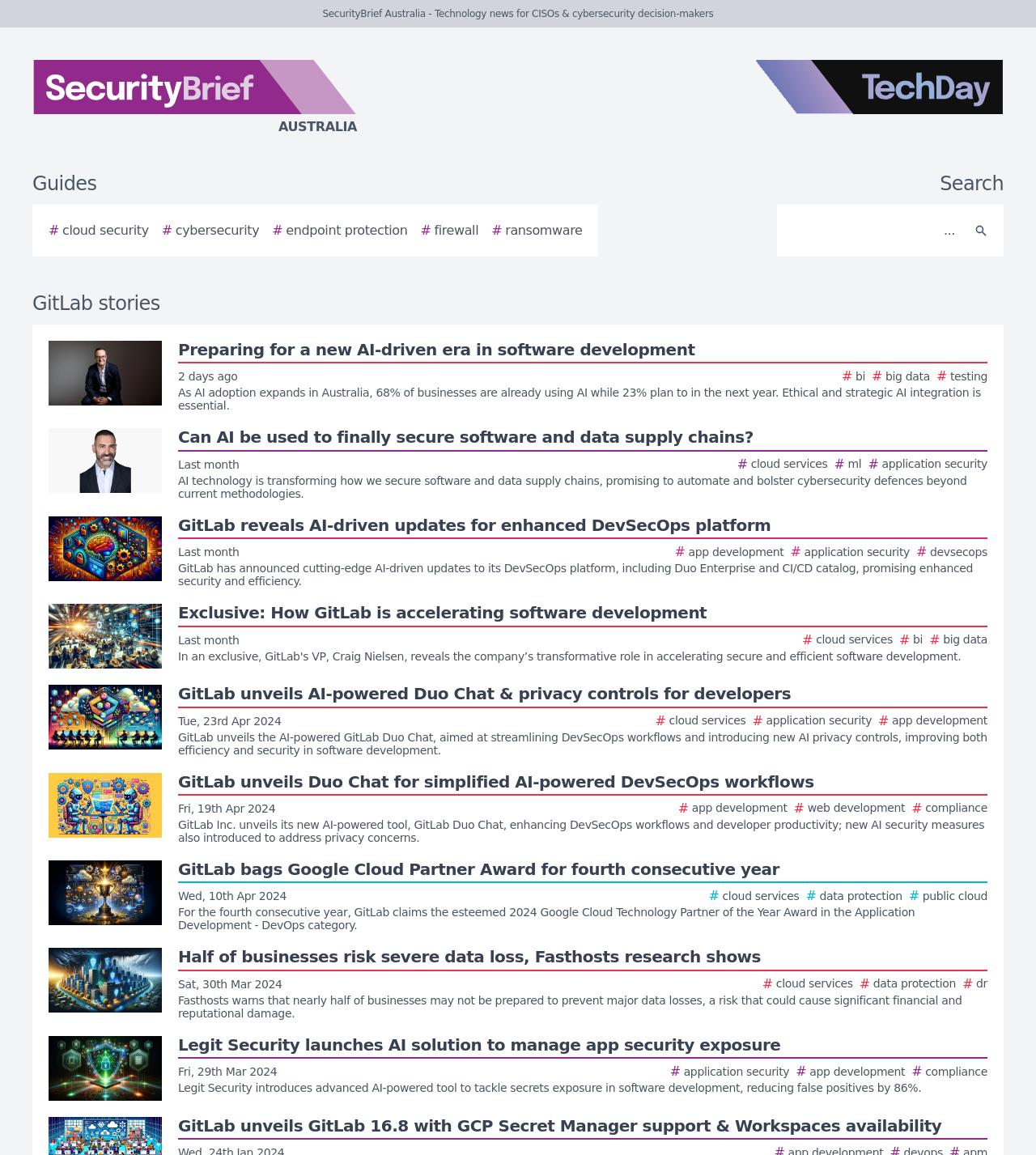Respond to the following question with a brief word or phrase:
What is the name of the website?

SecurityBrief Australia